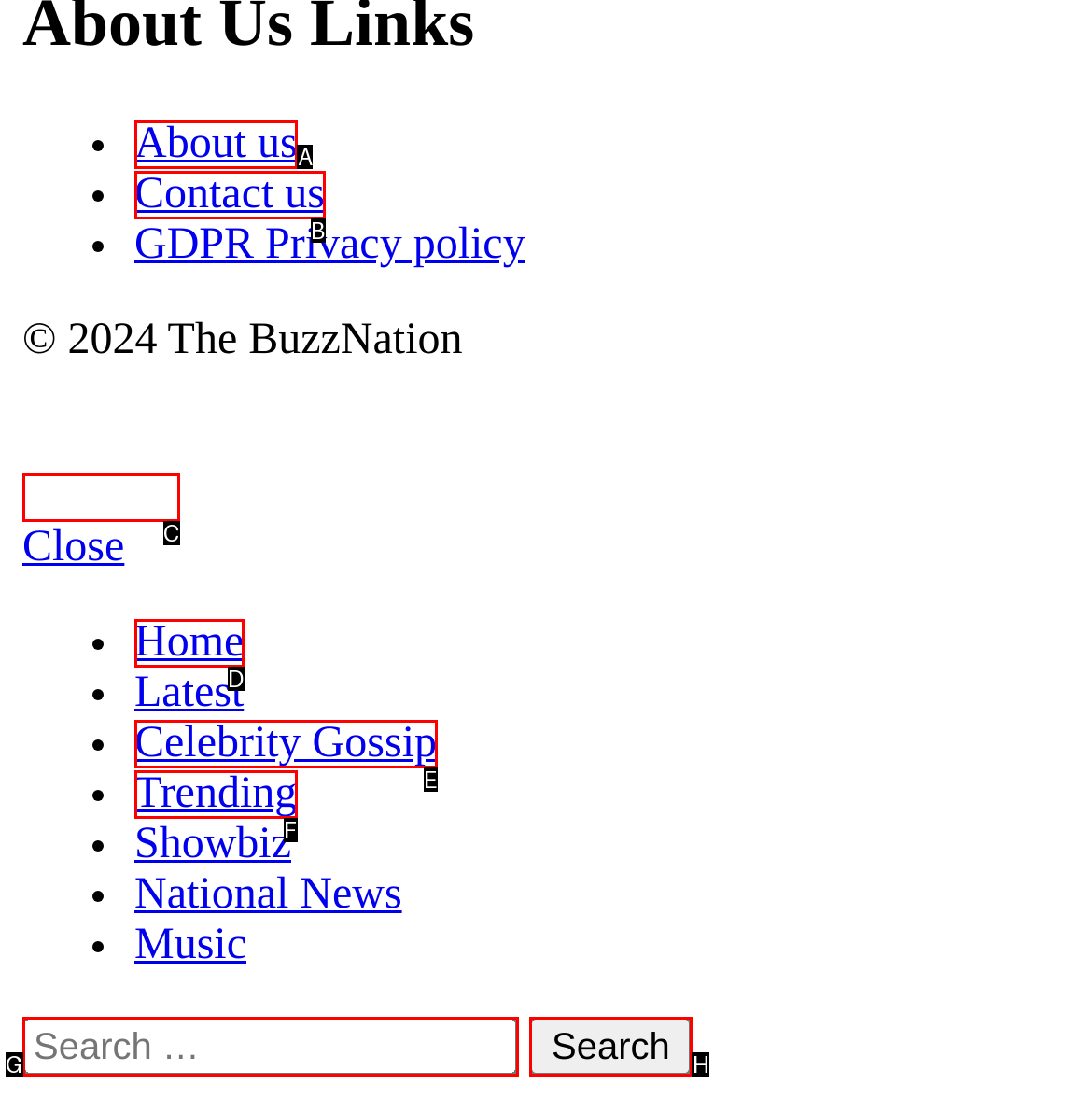Based on the given description: parent_node: © 2024 The BuzzNation, determine which HTML element is the best match. Respond with the letter of the chosen option.

C